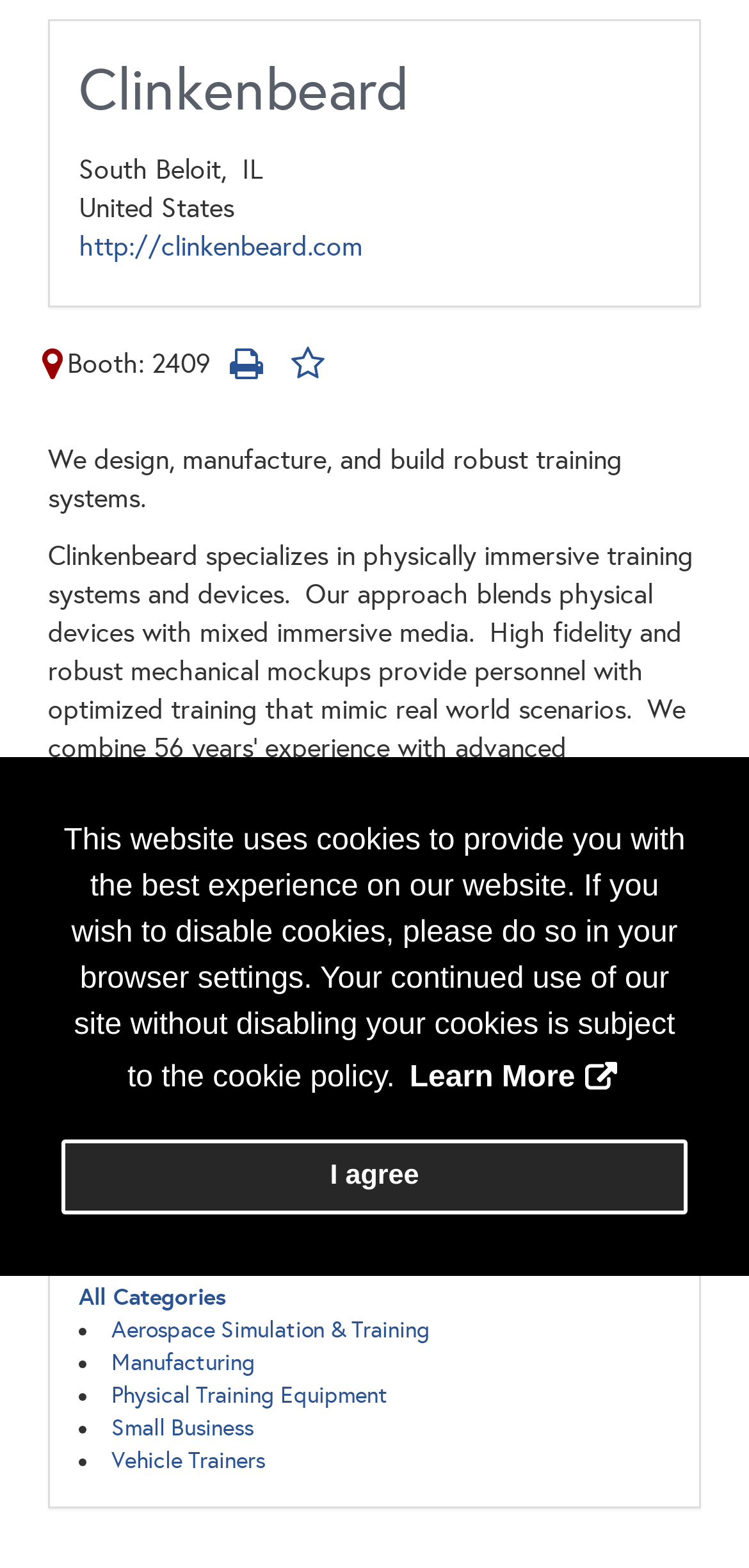Can you specify the bounding box coordinates for the region that should be clicked to fulfill this instruction: "click learn more about cookies".

[0.539, 0.669, 0.83, 0.706]